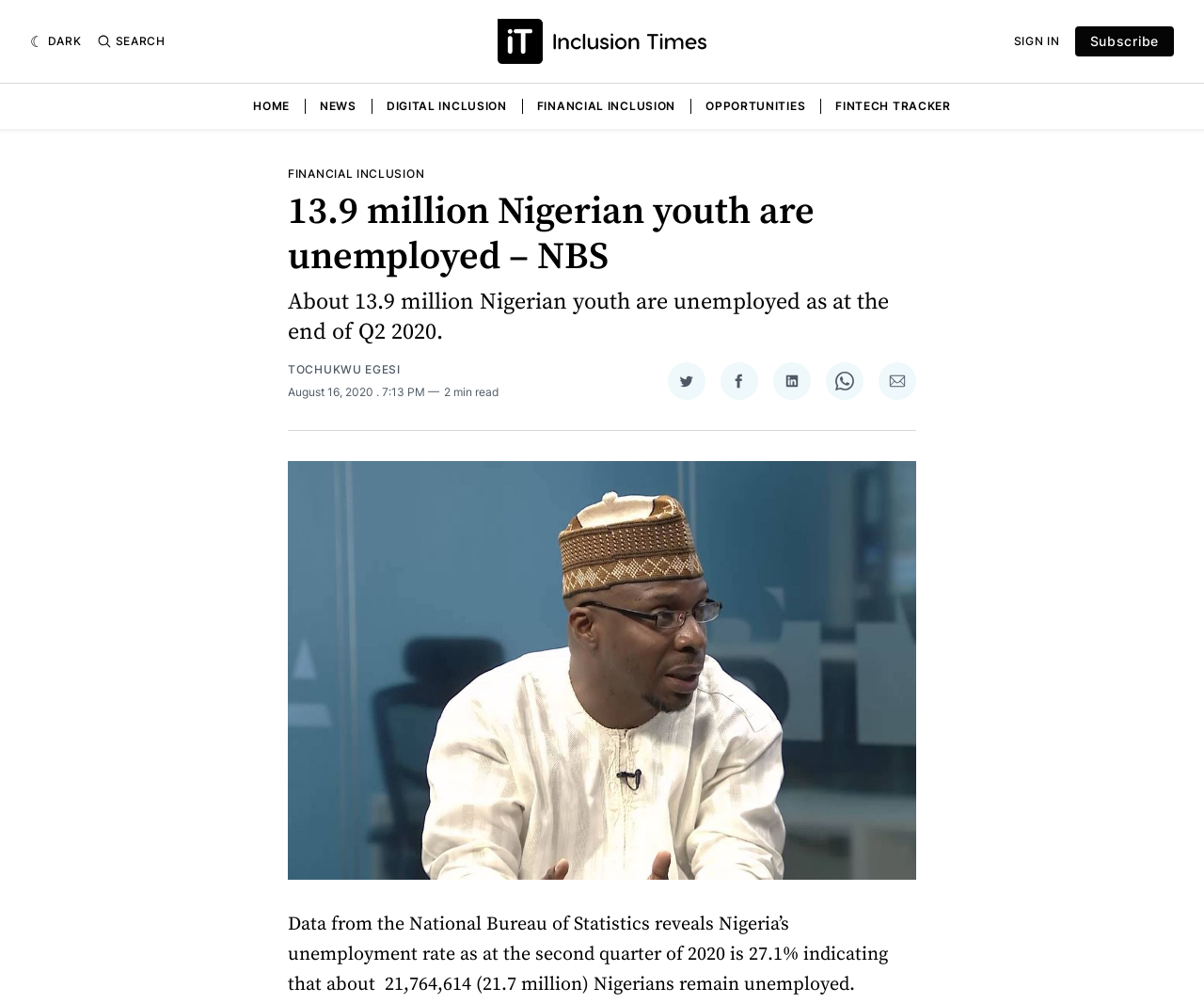How many Nigerians remain unemployed?
Answer the question with a single word or phrase derived from the image.

21.7 million